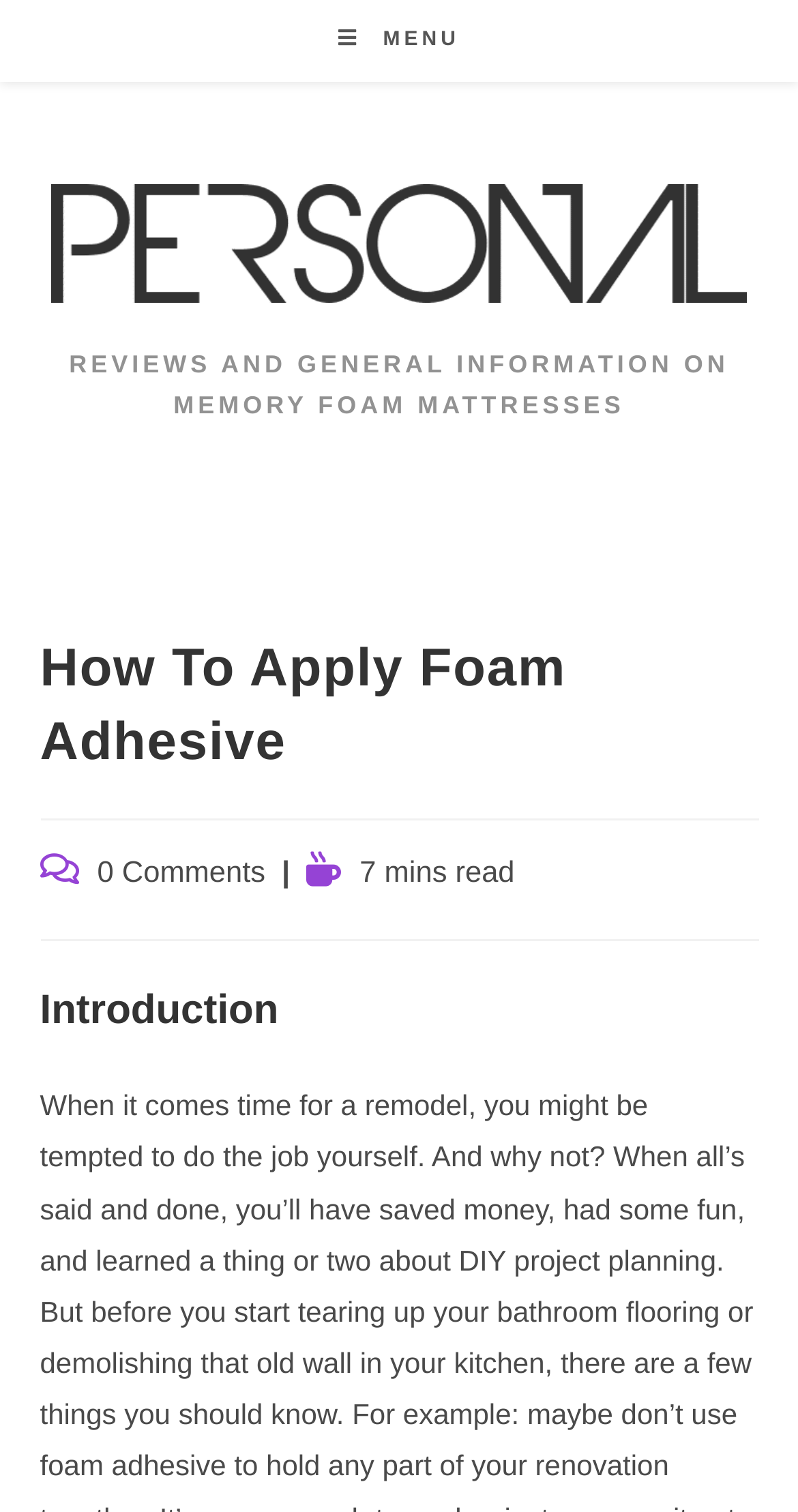What is the name of the website?
Can you offer a detailed and complete answer to this question?

I determined the name of the website by looking at the link element with the text 'FoamNights' and an image with the same name, which suggests that it is the logo of the website.